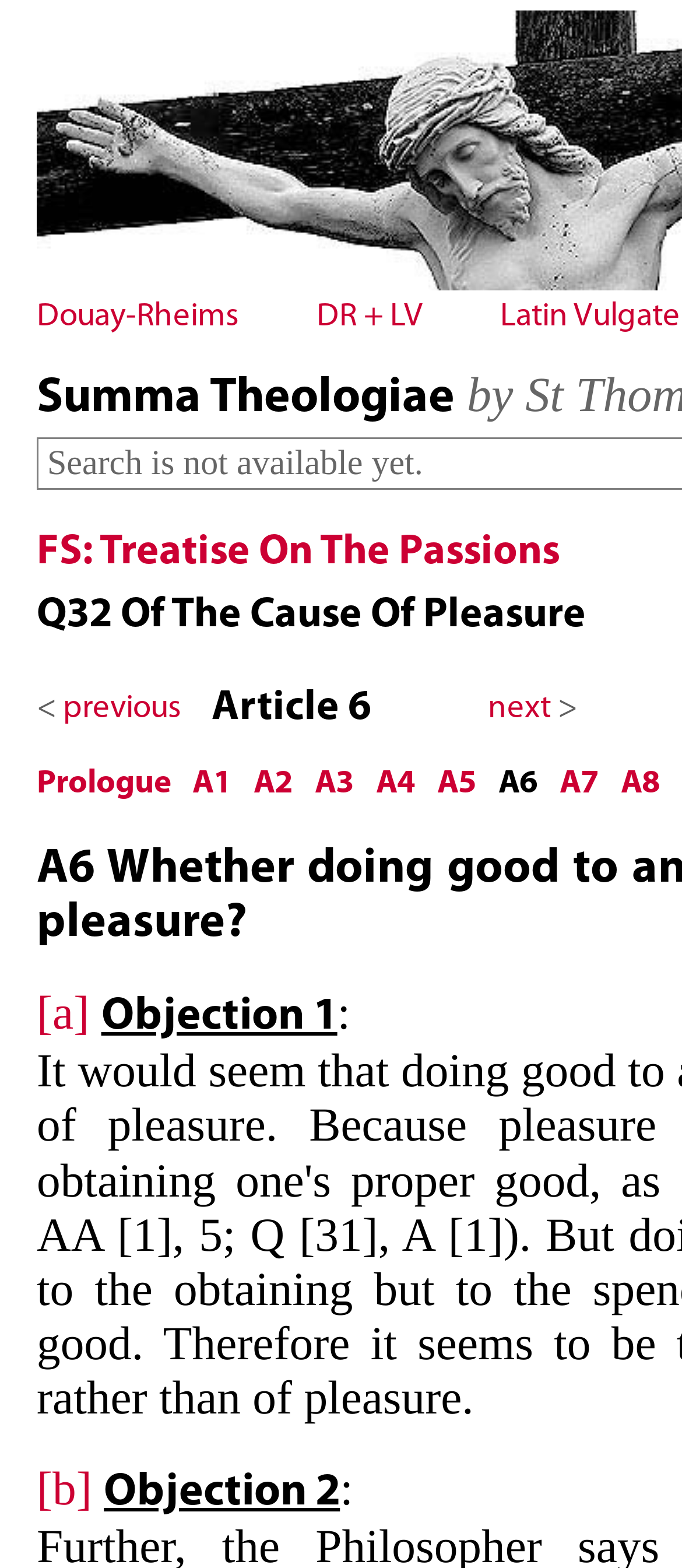Show the bounding box coordinates of the region that should be clicked to follow the instruction: "go to next."

[0.715, 0.442, 0.808, 0.463]